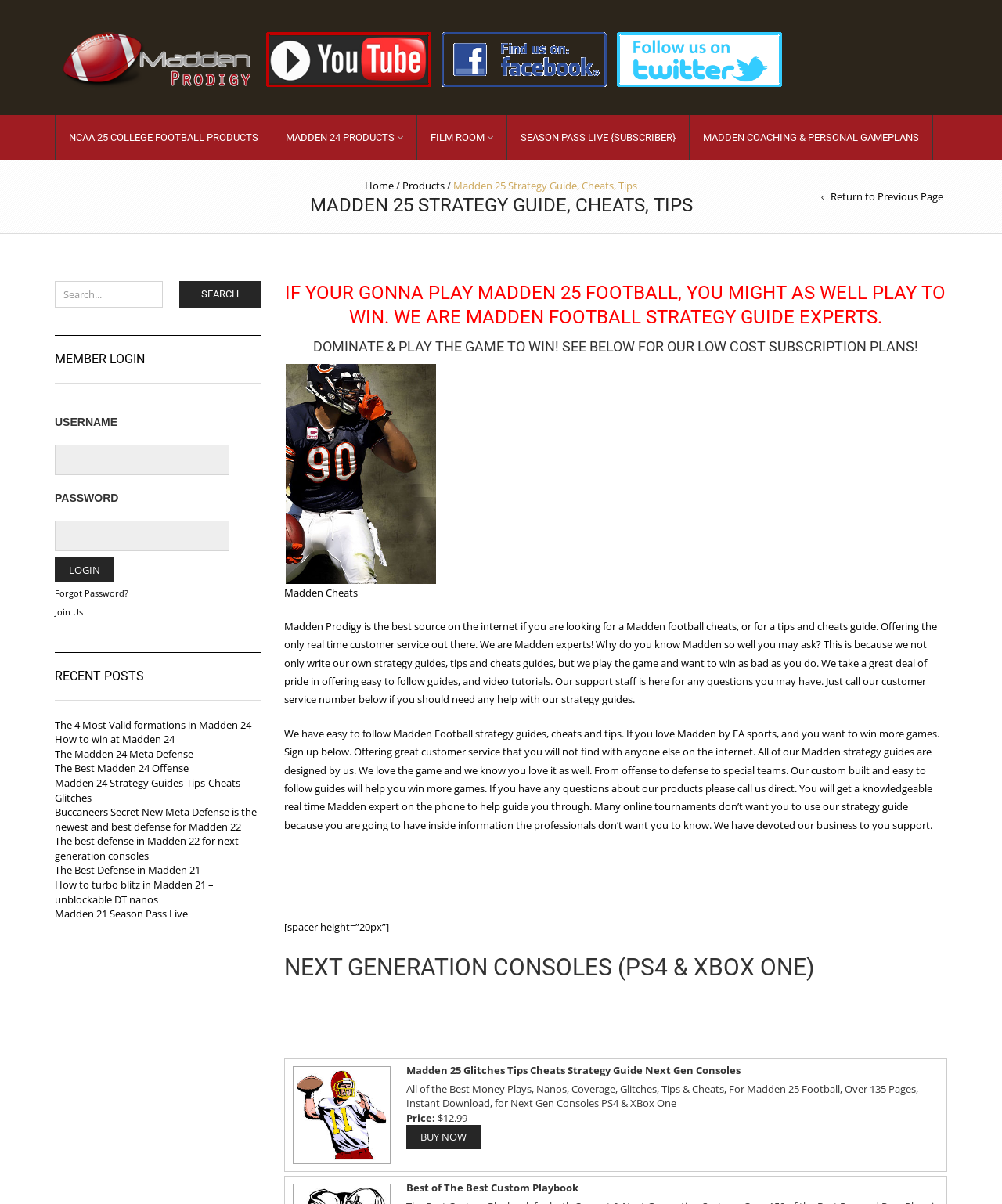What type of content is listed under 'RECENT POSTS'?
Your answer should be a single word or phrase derived from the screenshot.

Madden strategy guides and tips